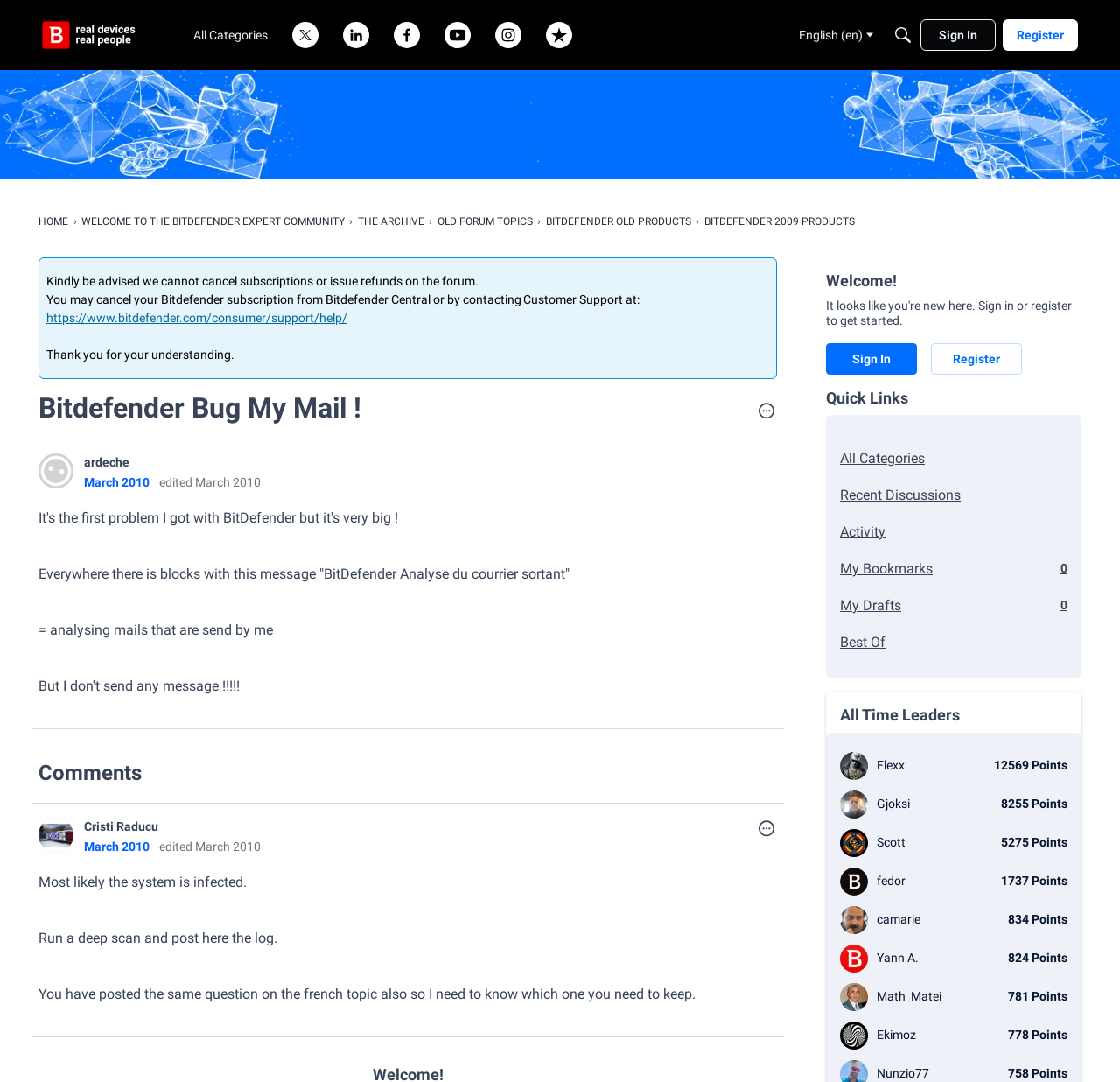Locate the bounding box coordinates of the element to click to perform the following action: 'Click on the 'Options' button'. The coordinates should be given as four float values between 0 and 1, in the form of [left, top, right, bottom].

[0.675, 0.371, 0.694, 0.39]